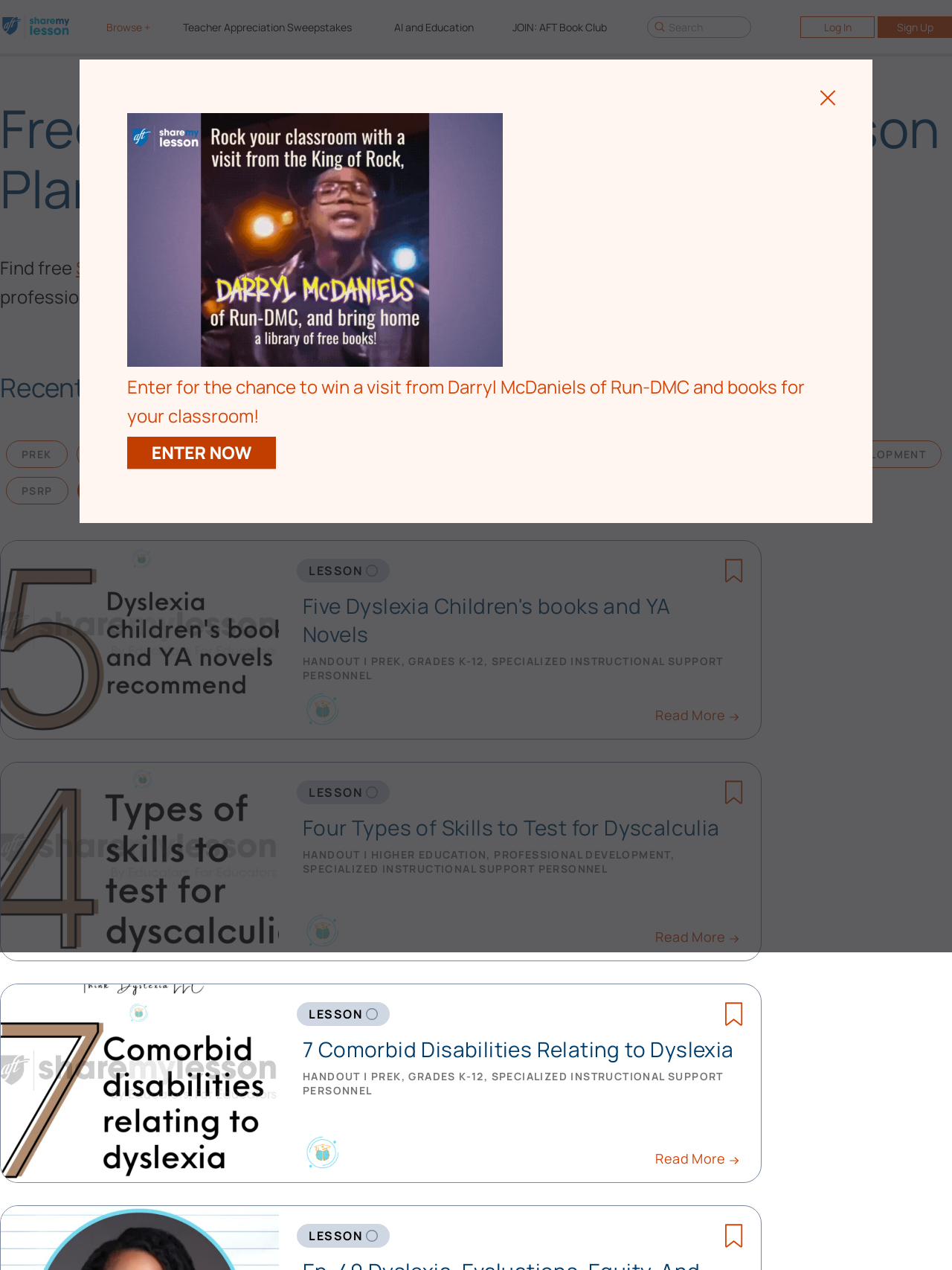Using the webpage screenshot, locate the HTML element that fits the following description and provide its bounding box: "alt="enter now button"".

[0.133, 0.344, 0.867, 0.37]